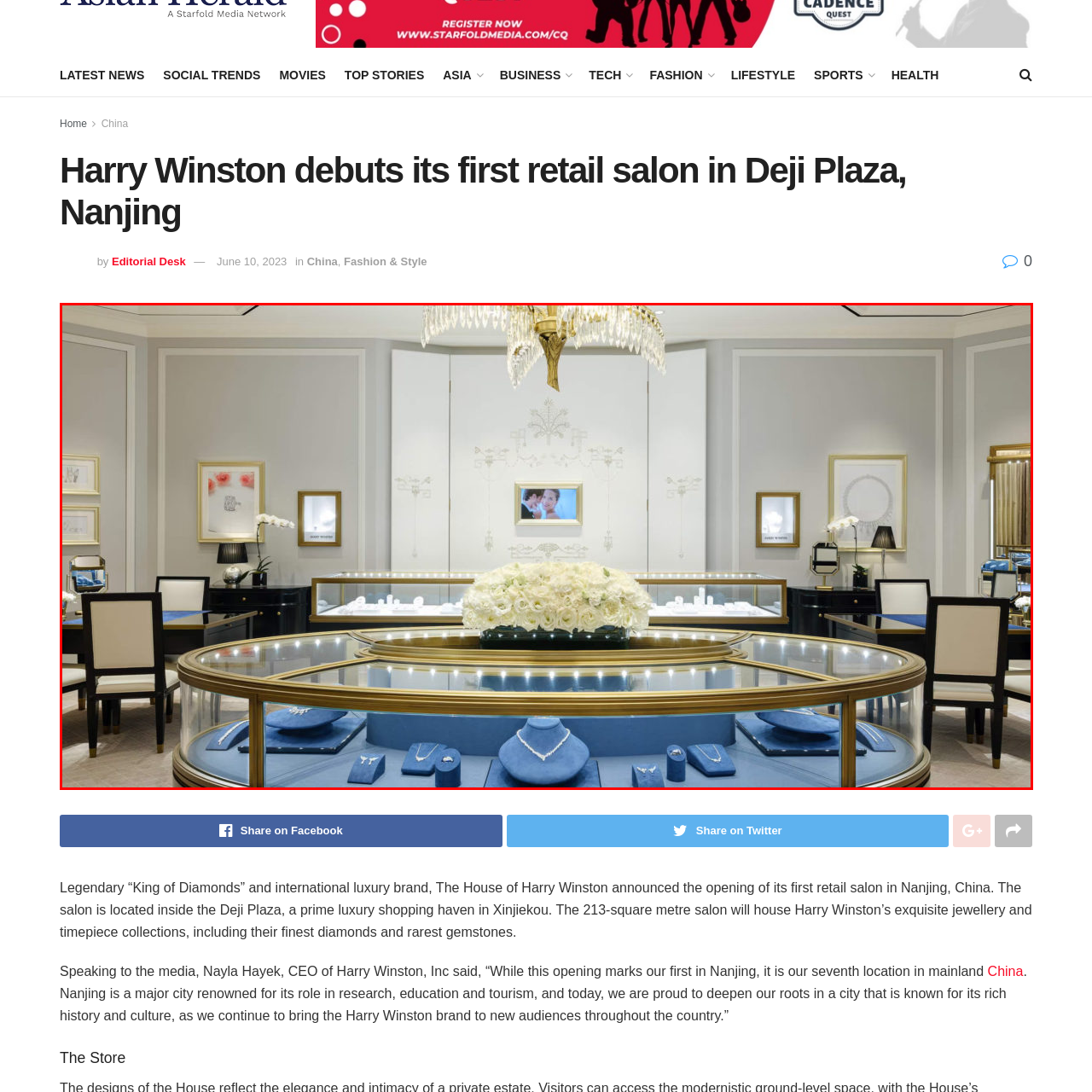Please concentrate on the part of the image enclosed by the red bounding box and answer the following question in detail using the information visible: What type of flowers are displayed in the centerpiece?

The caption specifically states that the elegantly designed space features a beautifully arranged display of exquisite jewelry, highlighted by a prominent centerpiece of white roses.